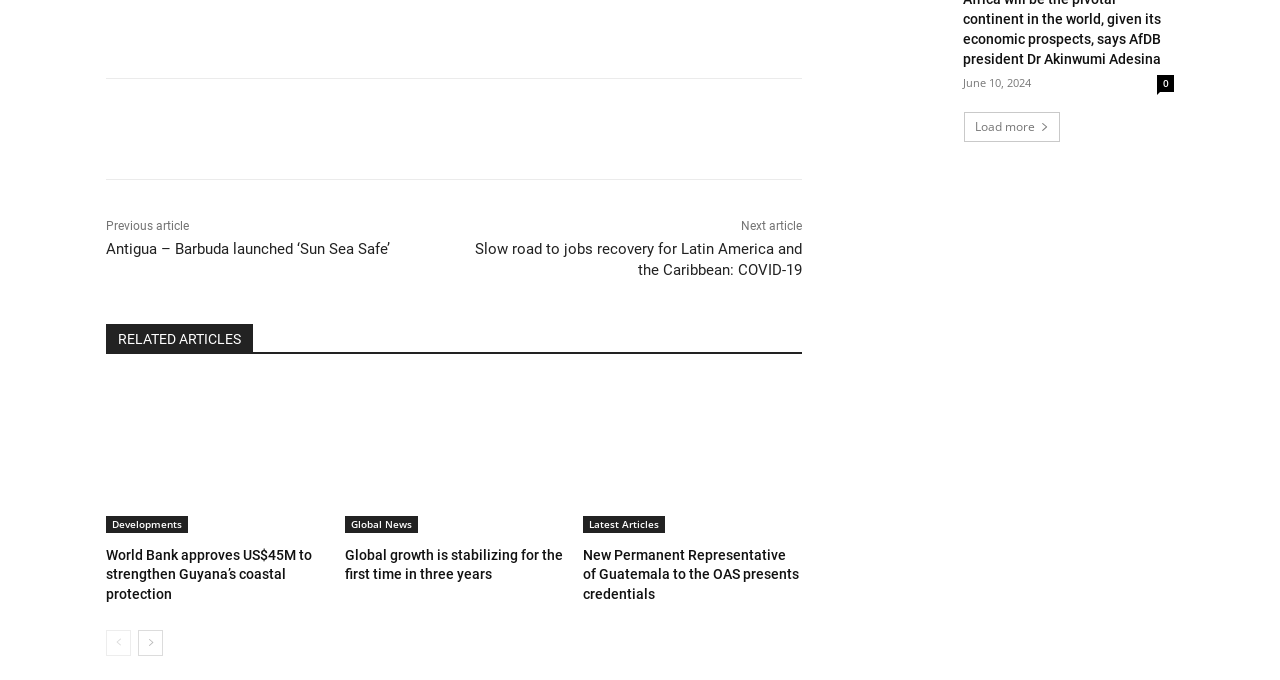What is the title of the first article? Refer to the image and provide a one-word or short phrase answer.

Antigua – Barbuda launched ‘Sun Sea Safe’